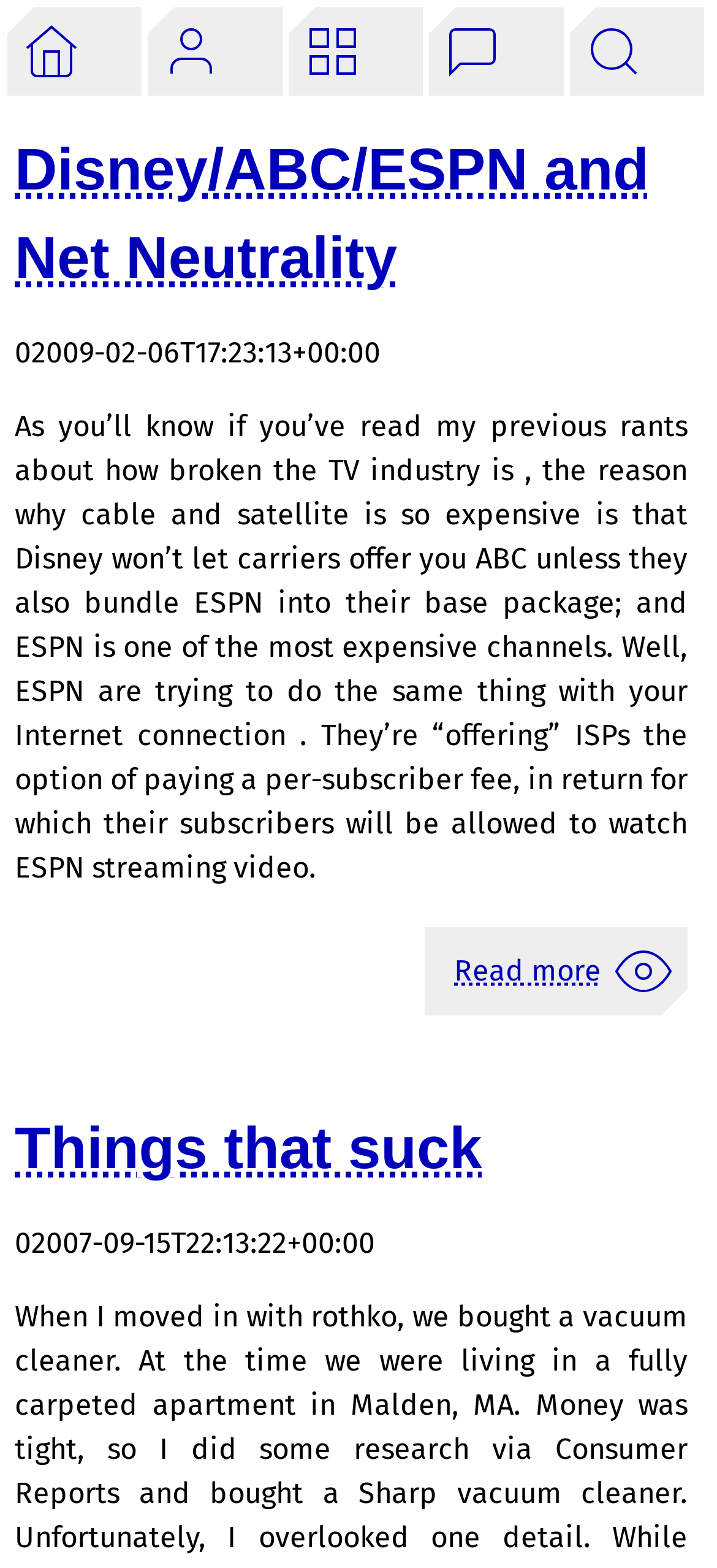Describe all visible elements and their arrangement on the webpage.

This webpage is Mathew's personal website, with a prominent title "mathew's web site | ABC" at the top. Below the title, there are five identical link-image pairs, arranged horizontally across the top of the page. Each pair consists of a link and an image, with the link positioned above the image.

The main content of the webpage is an article section, which takes up most of the page's real estate. The article section is divided into several sections, each with a heading, a timestamp, and a block of text. The first section has a heading "Disney/ABC/ESPN and Net Neutrality", followed by a timestamp "02009-02-06T17:23:13+00:00", and then a block of text discussing the TV industry and ESPN. Below this text, there is a "Read more" link accompanied by an image.

The second section has a heading "Things that suck", followed by a timestamp "02007-09-15T22:13:22+00:00". The layout of these sections is consistent, with headings, timestamps, and blocks of text arranged in a vertical sequence.